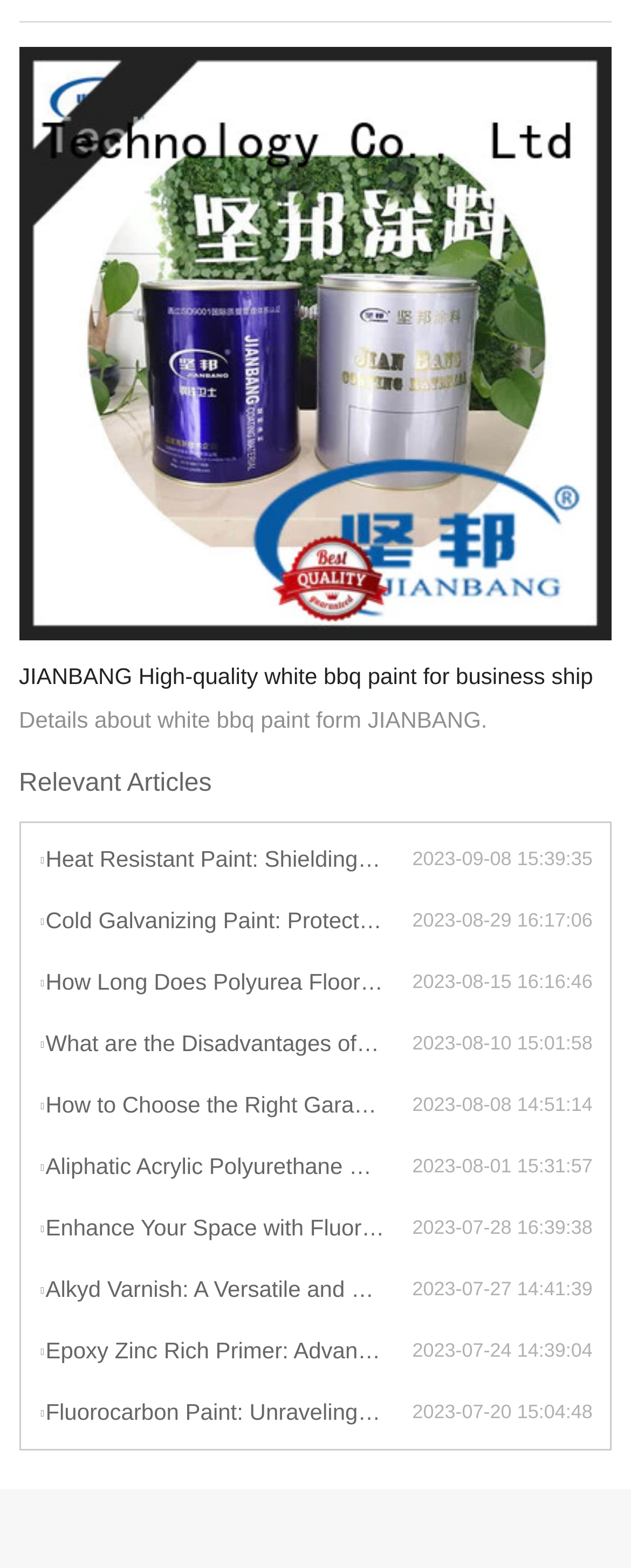Answer succinctly with a single word or phrase:
What is the position of the 'Relevant Articles' heading?

Top-left